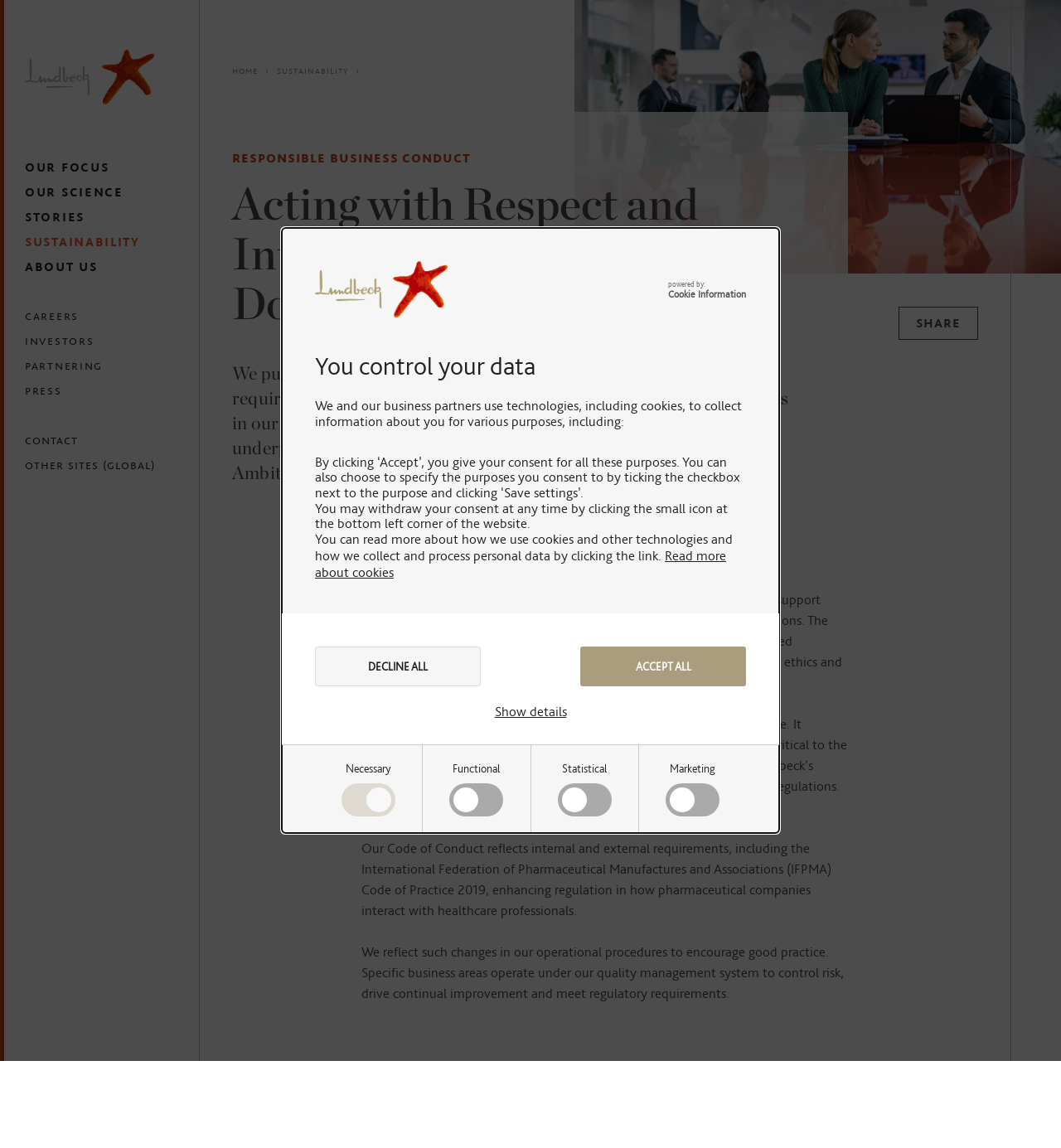Could you locate the bounding box coordinates for the section that should be clicked to accomplish this task: "Click the 'Read more about cookies' link".

[0.297, 0.476, 0.684, 0.505]